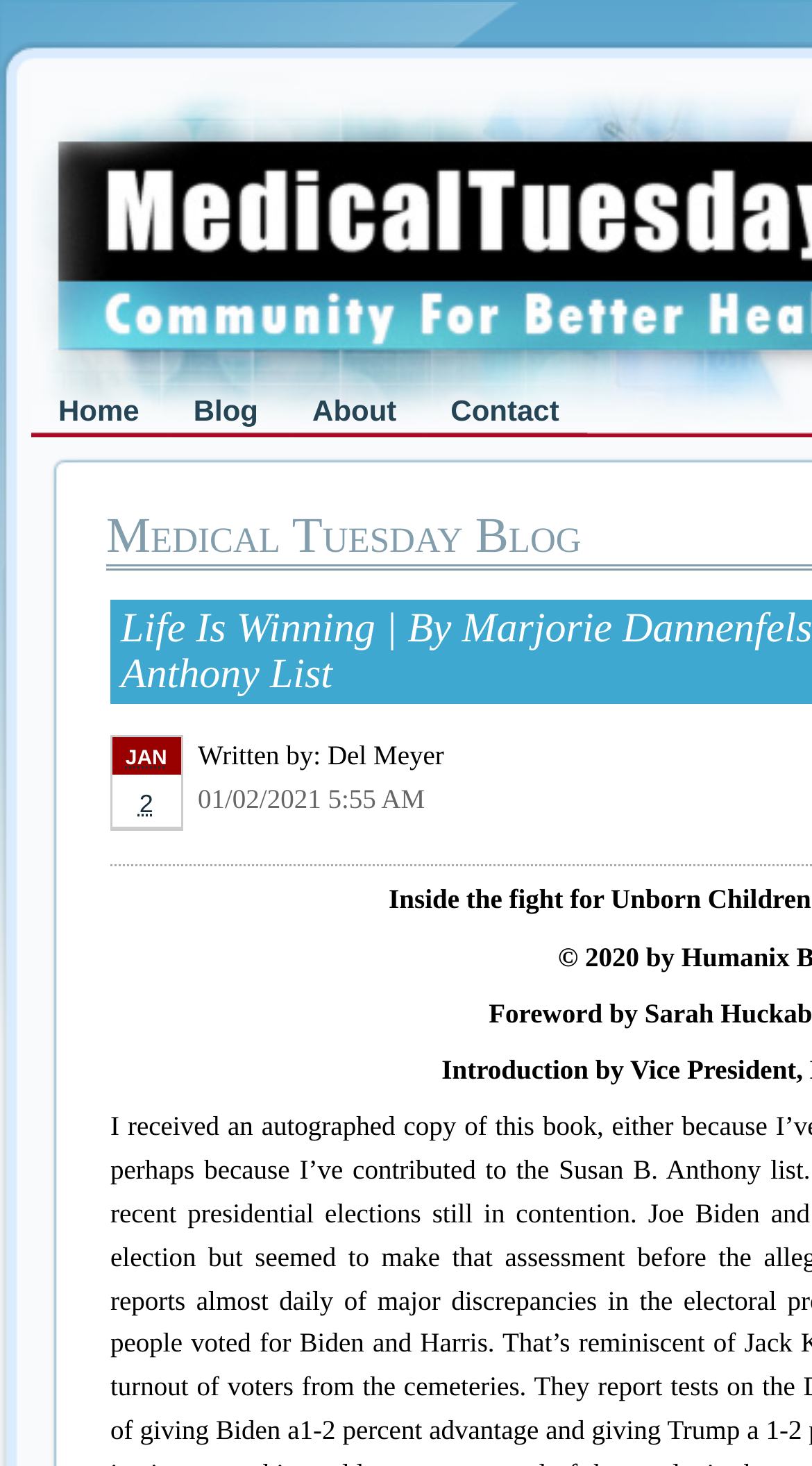Given the element description Blog, predict the bounding box coordinates for the UI element in the webpage screenshot. The format should be (top-left x, top-left y, bottom-right x, bottom-right y), and the values should be between 0 and 1.

[0.205, 0.261, 0.351, 0.298]